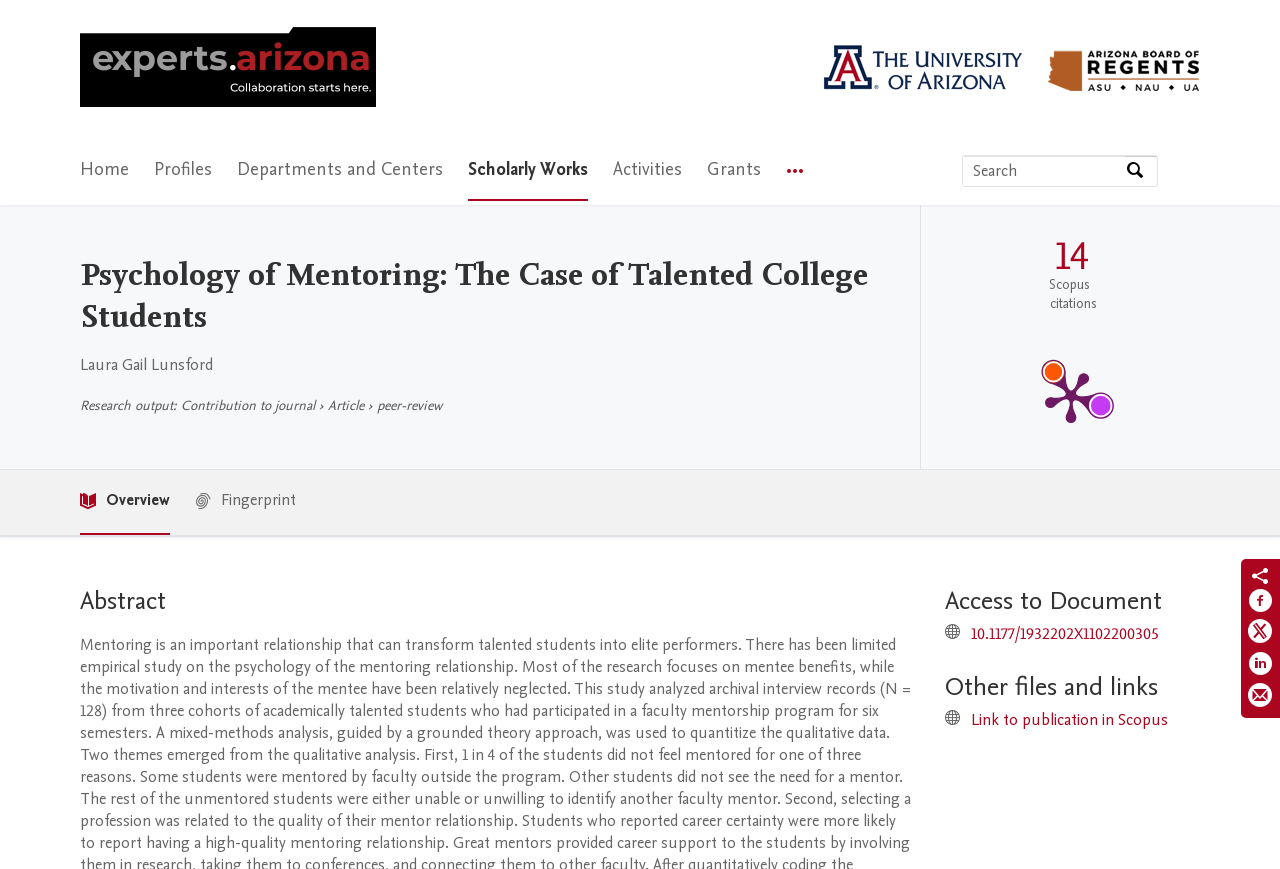Your task is to find and give the main heading text of the webpage.

Psychology of Mentoring: The Case of Talented College Students